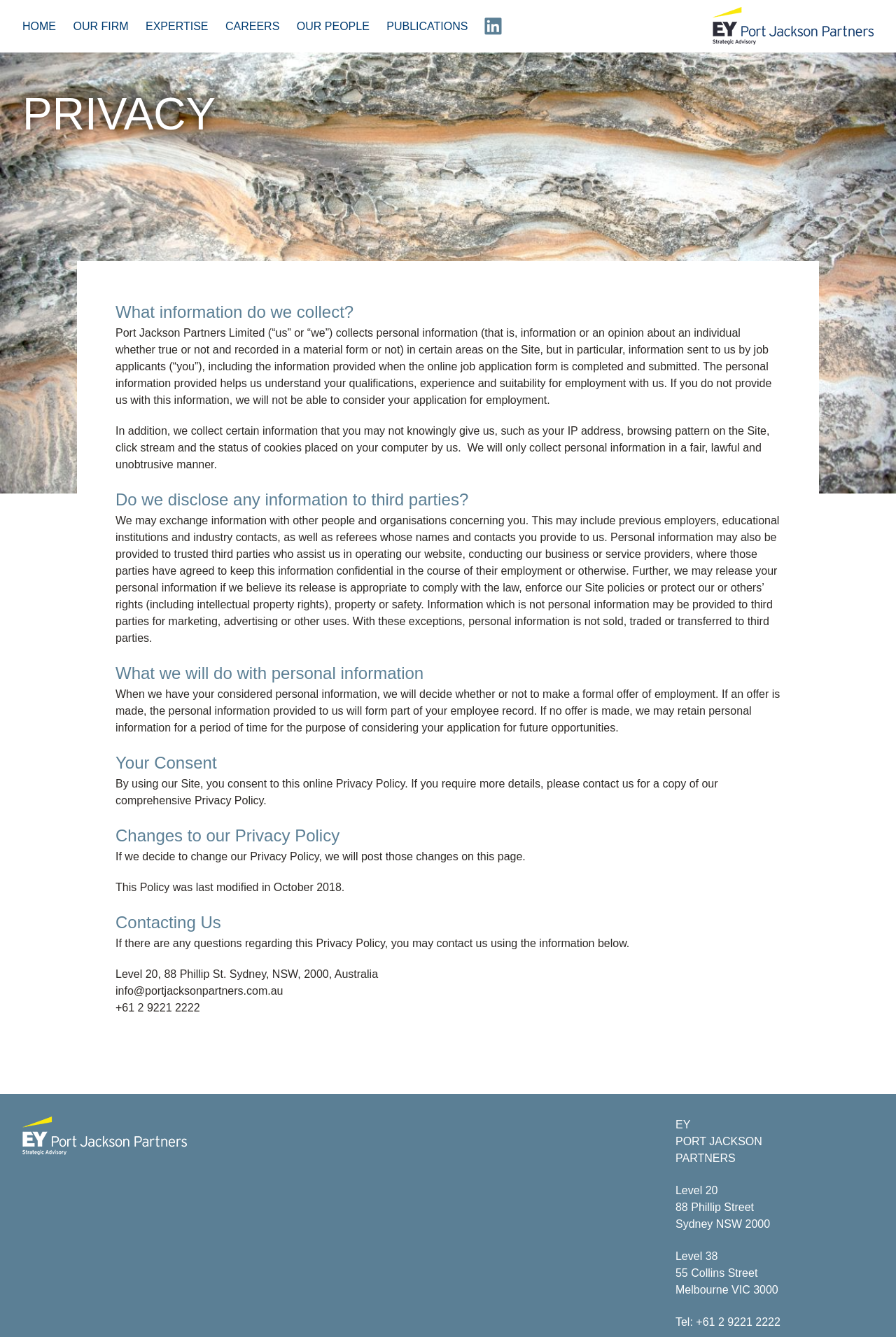Why does Port Jackson Partners Limited collect personal information?
Look at the image and answer the question using a single word or phrase.

To consider job applications